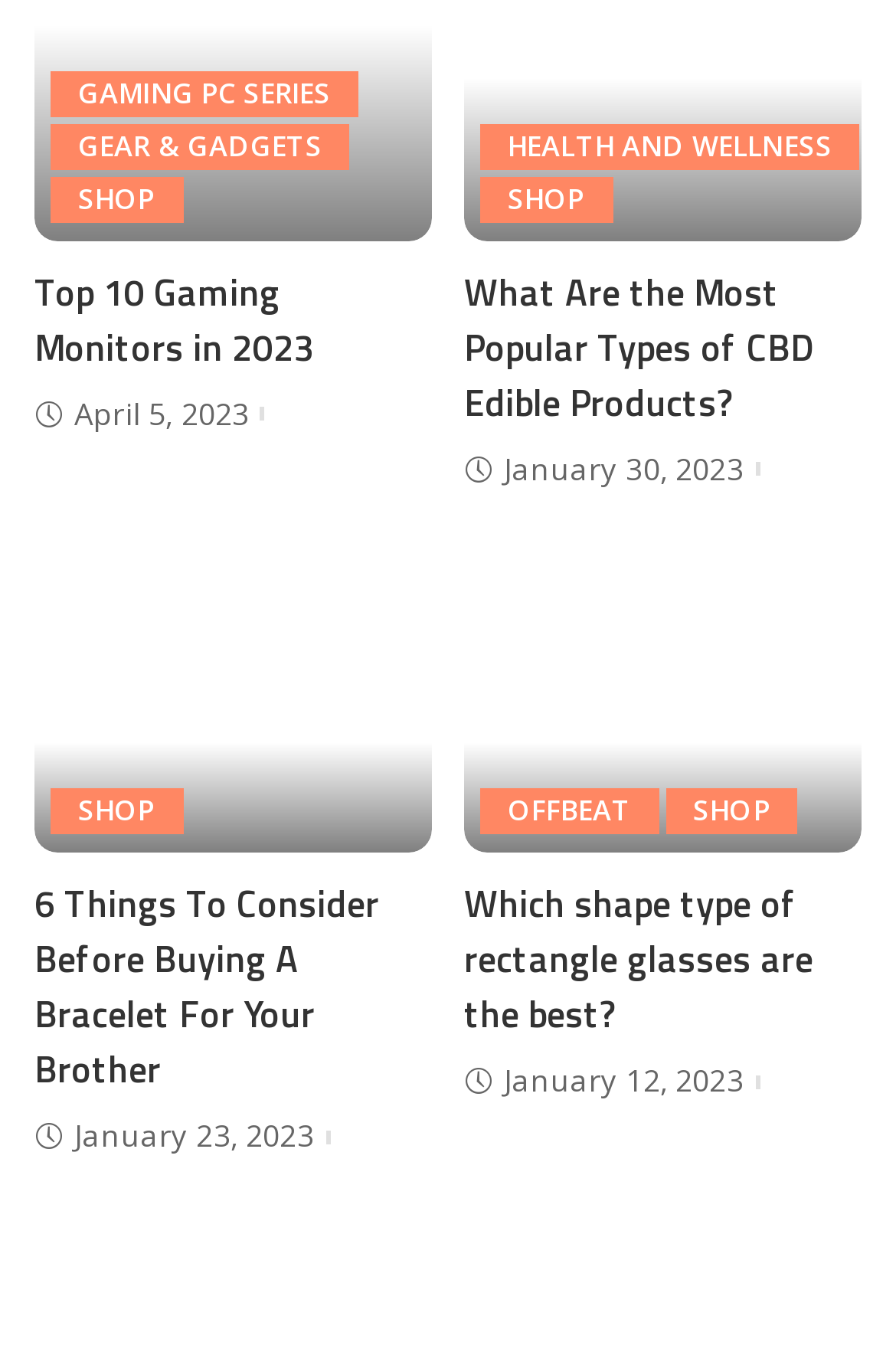Show the bounding box coordinates of the region that should be clicked to follow the instruction: "Click on GAMING PC SERIES."

[0.056, 0.052, 0.401, 0.085]